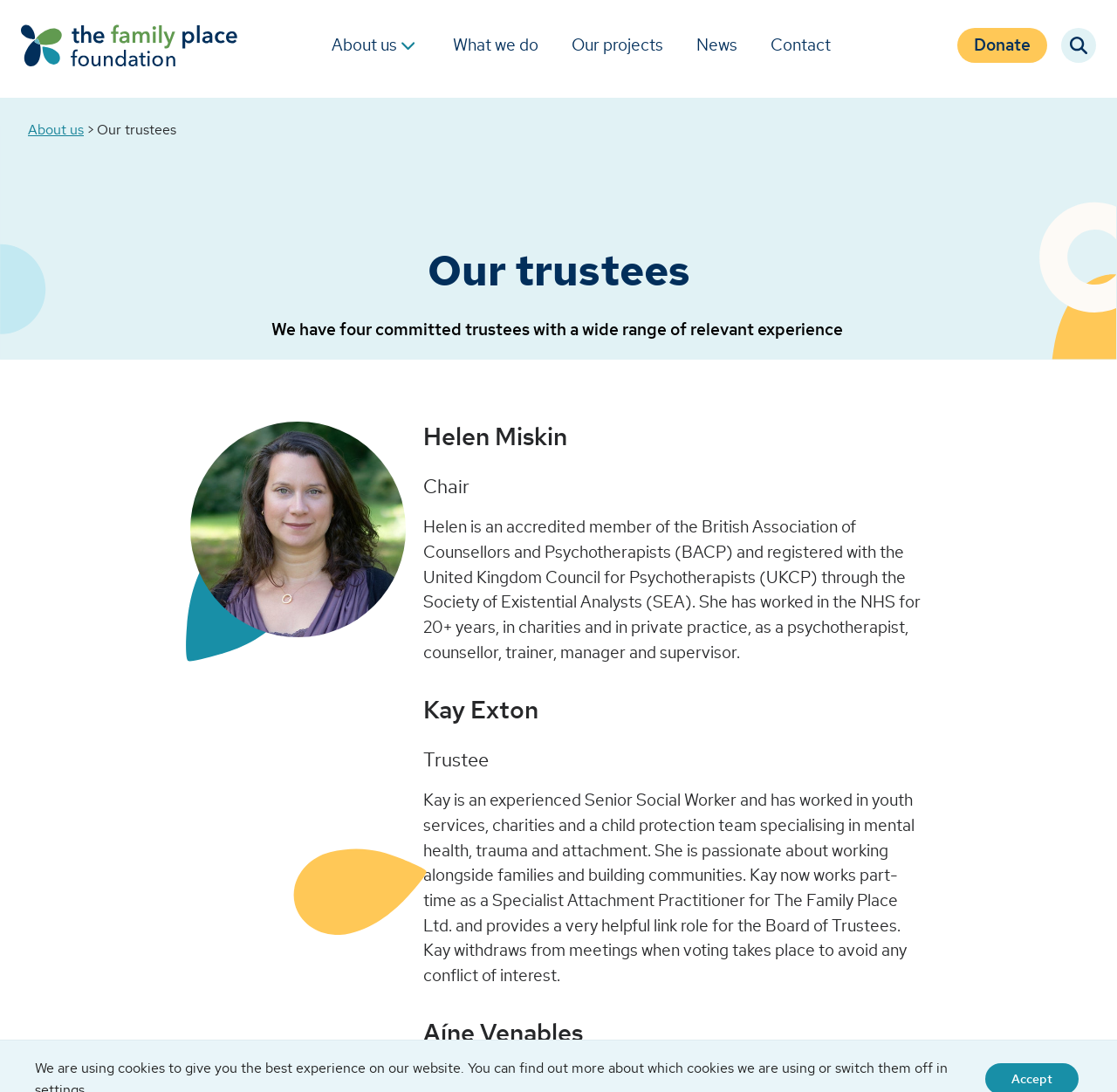Please use the details from the image to answer the following question comprehensively:
What is the purpose of the link 'Donate'?

I inferred the answer by looking at the navigation menu and finding the link 'Donate', which is likely to be used for making donations to the organization.